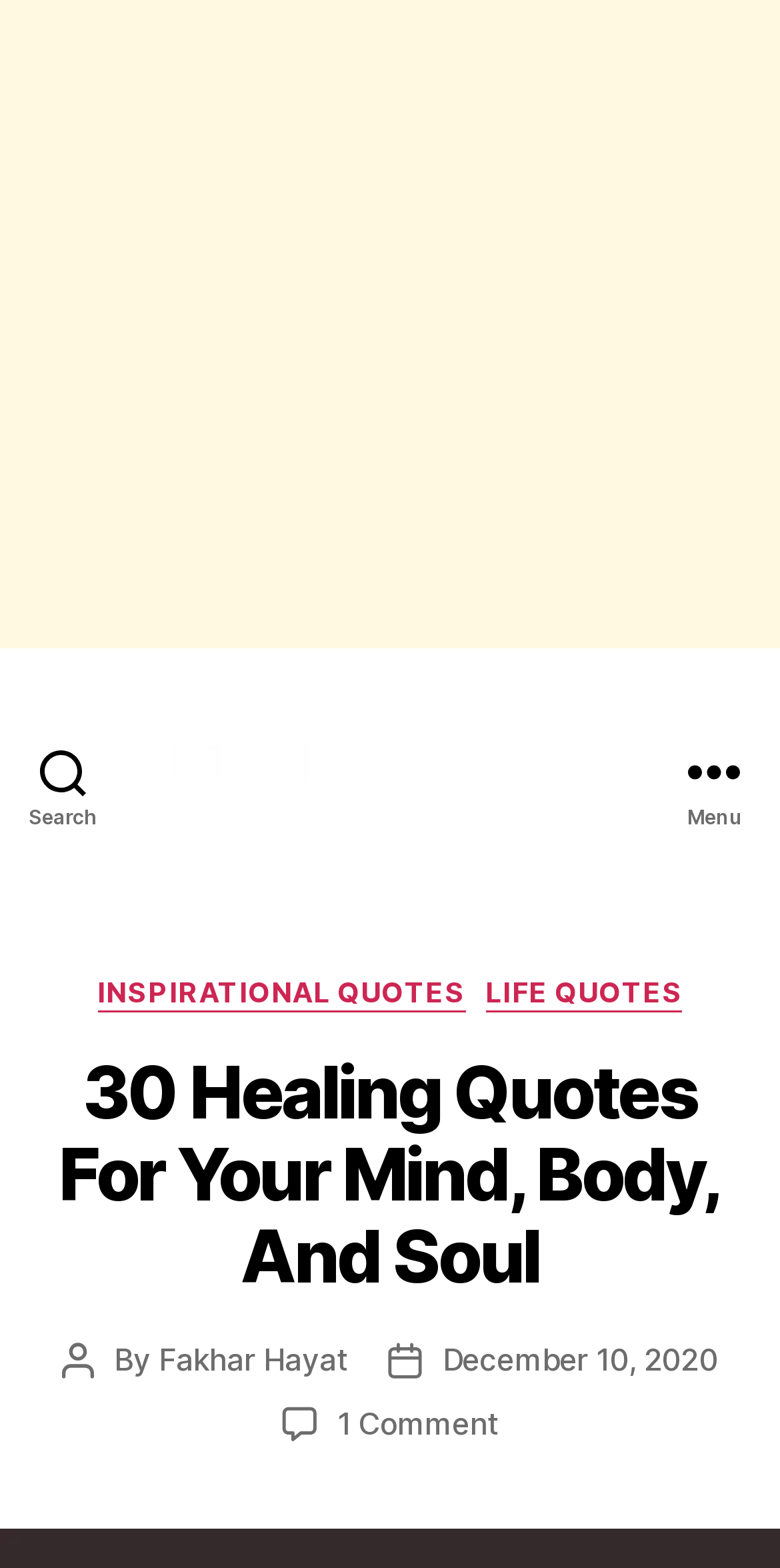Determine the bounding box coordinates for the area that needs to be clicked to fulfill this task: "Read inspirational quotes". The coordinates must be given as four float numbers between 0 and 1, i.e., [left, top, right, bottom].

[0.124, 0.621, 0.597, 0.645]